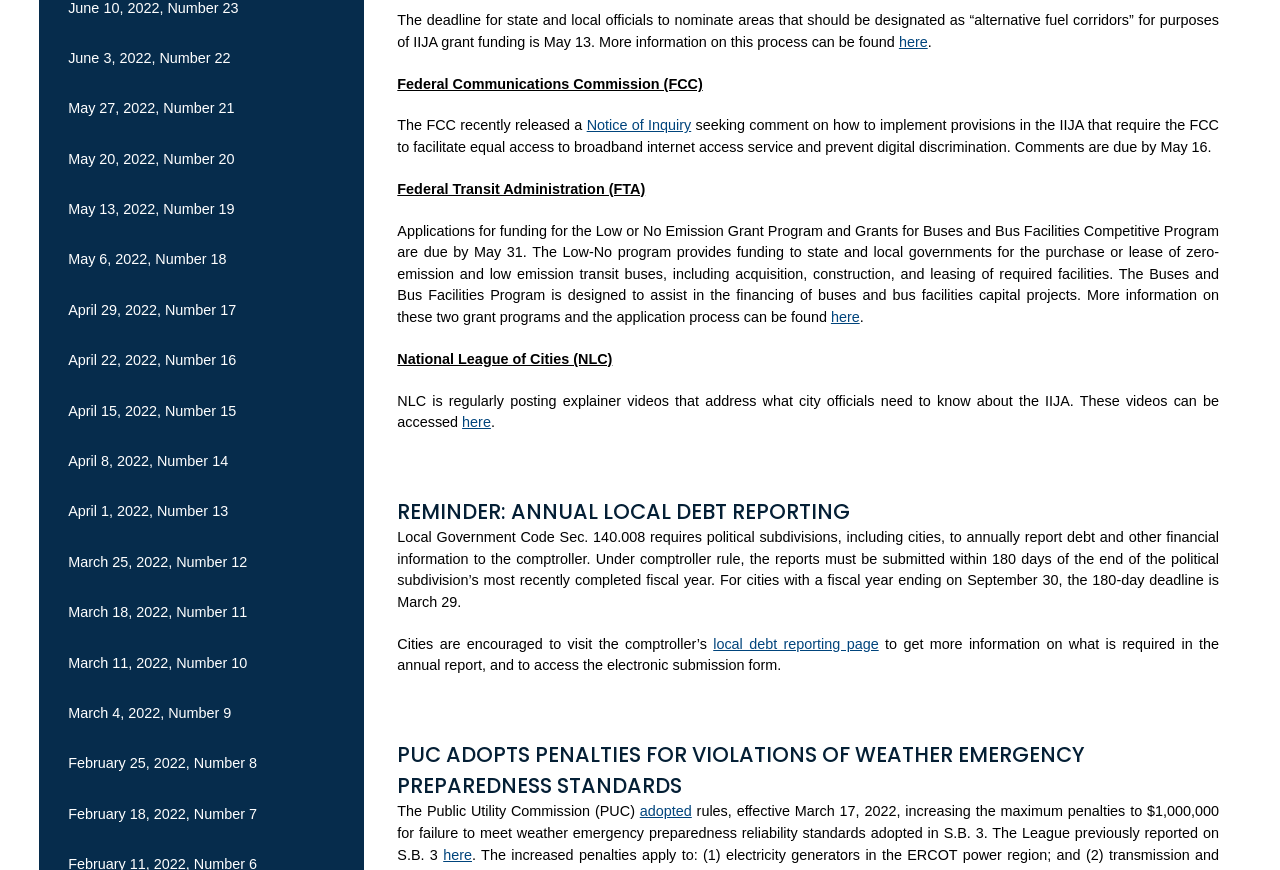Pinpoint the bounding box coordinates of the clickable area needed to execute the instruction: "Visit the local debt reporting page". The coordinates should be specified as four float numbers between 0 and 1, i.e., [left, top, right, bottom].

[0.557, 0.731, 0.686, 0.749]